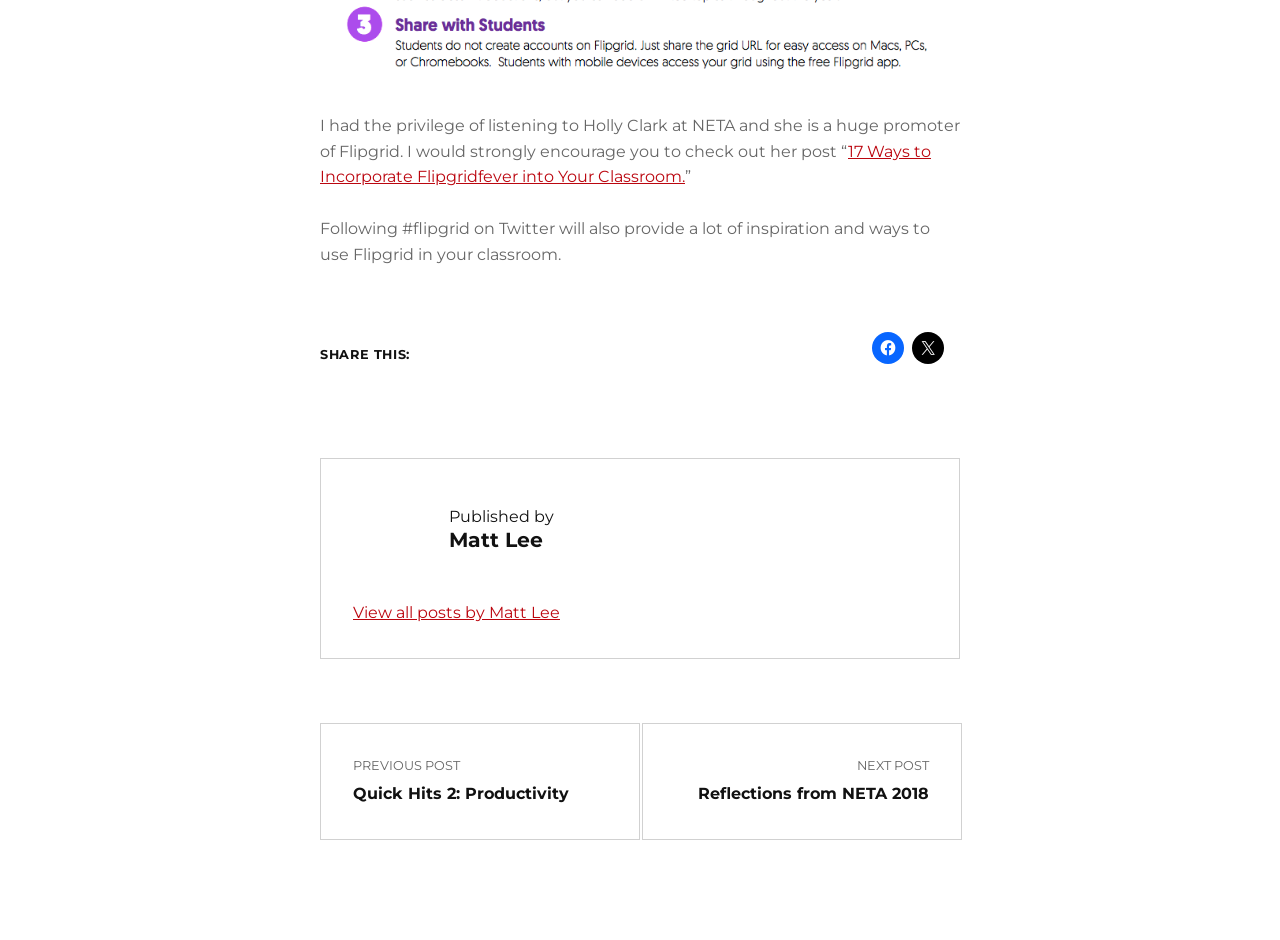Who is the author of this post?
From the screenshot, supply a one-word or short-phrase answer.

Matt Lee